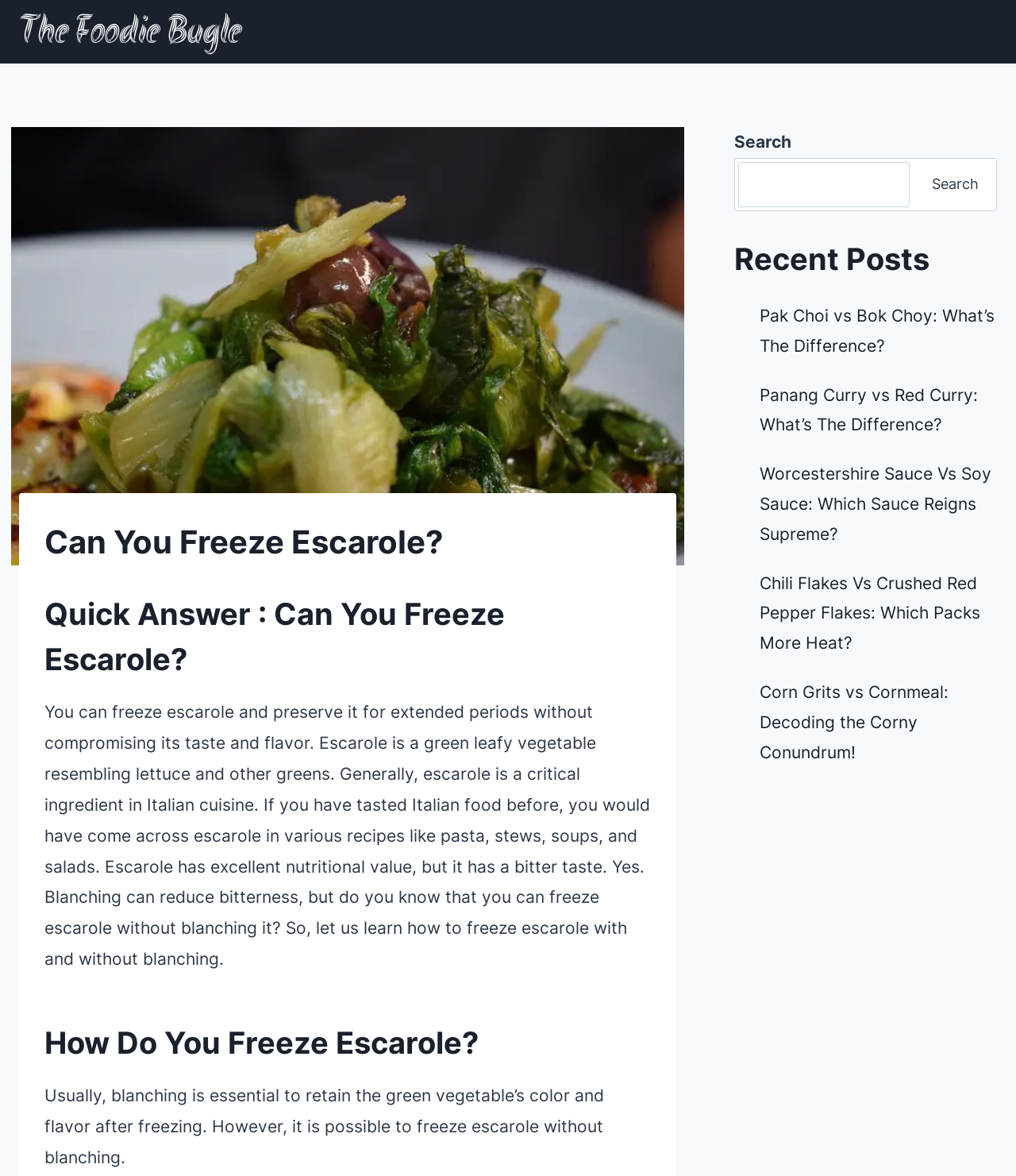What is the purpose of blanching escarole?
Using the information from the image, provide a comprehensive answer to the question.

I found the purpose of blanching escarole by reading the StaticText element that mentions 'Usually, blanching is essential to retain the green vegetable’s color and flavor after freezing.' This implies that blanching helps preserve the color and flavor of escarole.